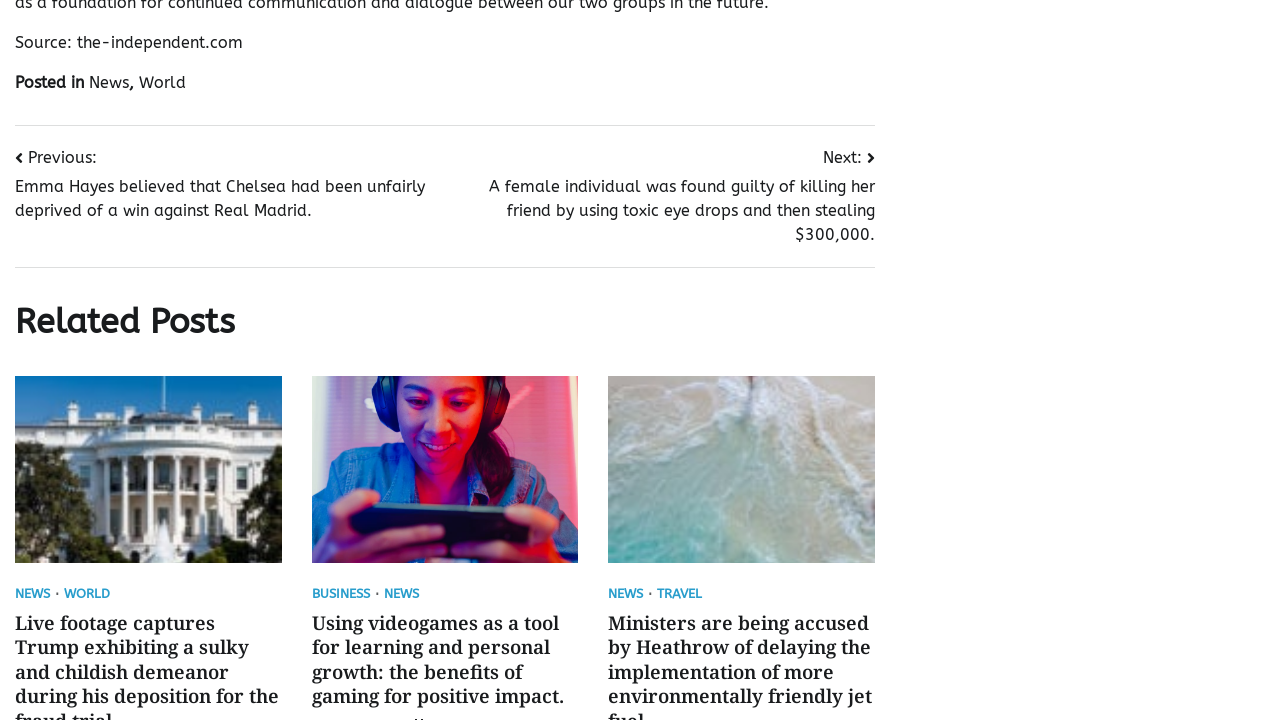Can you provide the bounding box coordinates for the element that should be clicked to implement the instruction: "Check 'TRAVEL' news"?

[0.514, 0.817, 0.549, 0.834]